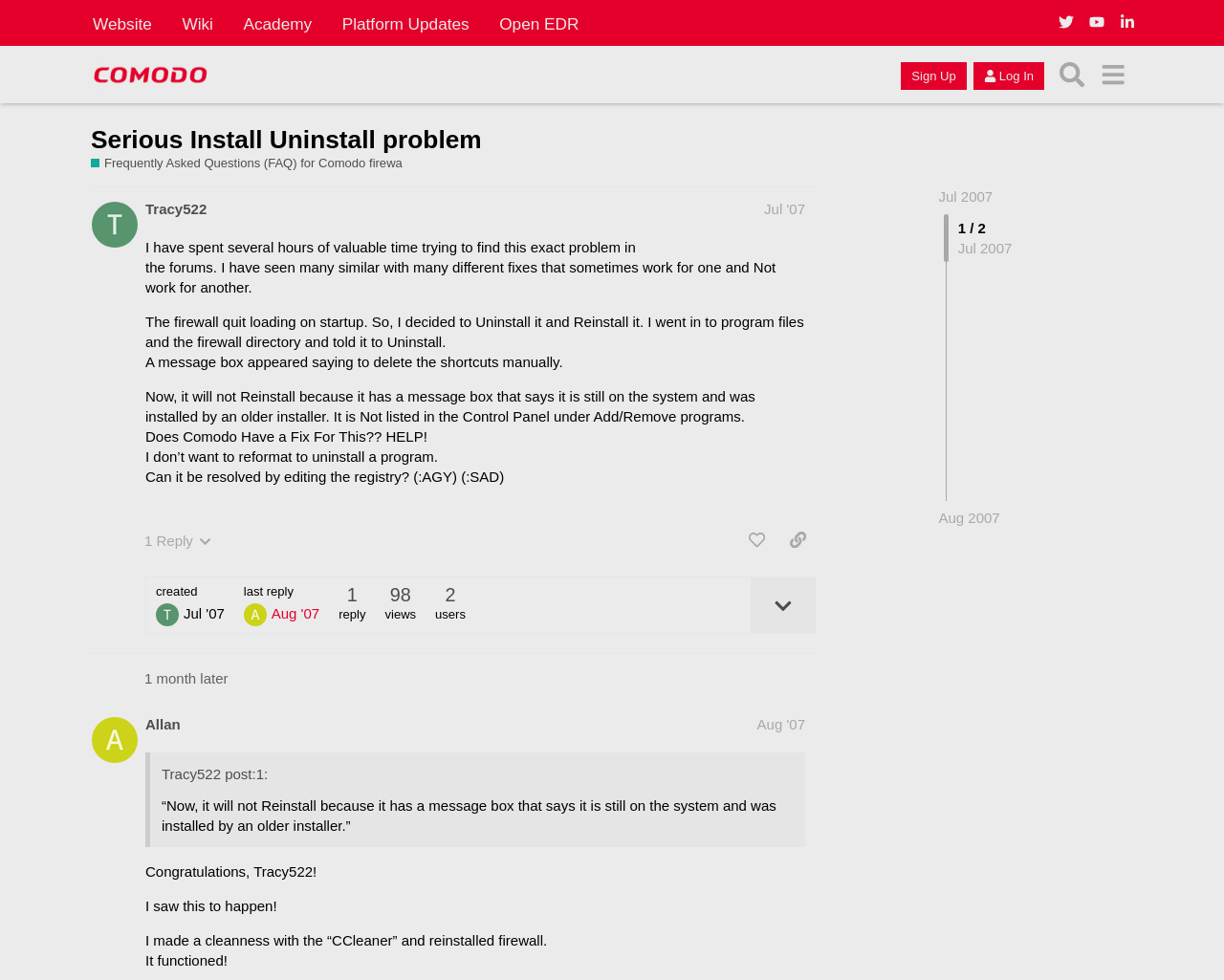Create a detailed description of the webpage's content and layout.

This webpage appears to be a forum discussion thread on the Comodo Forum website. At the top, there are several links to other sections of the website, including "Website", "Wiki", "Academy", "Platform Updates", and "Open EDR". Below these links, there is a header section with a link to "Comodo Forum" and an image of the Comodo Forum logo. To the right of this section, there are buttons to "Sign Up" and "Log In", as well as a search button.

The main content of the page is a discussion thread titled "Serious Install Uninstall problem" with a subtitle "Frequently Asked Questions (FAQ) for Comodo firewall". The thread was started by a user named Tracy522 in July 2007. The user describes a problem they encountered while trying to uninstall and reinstall the Comodo firewall, and asks for help resolving the issue.

Below the initial post, there are several replies from other users, including one from a user named Allan in August 2007. The replies are indented to show their relationship to the initial post, and each includes a heading with the user's name and the date of their post. The replies contain text and, in some cases, quotes from the initial post.

To the right of the discussion thread, there are several buttons and links, including a button to "like this post", a button to "share a link to this post", and a link to "expand topic details". There is also a section showing the number of views and users who have viewed the thread.

At the bottom of the page, there is a section showing the date and time of the last reply to the thread, as well as a link to the next page of the thread.